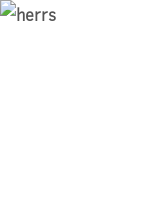Please examine the image and provide a detailed answer to the question: What is the goal of the initiative?

The context emphasizes the commitment to bringing nutritious snacks to students and encourages engagement with healthier eating habits, which suggests that the goal of the initiative is to provide healthy snack options to students.